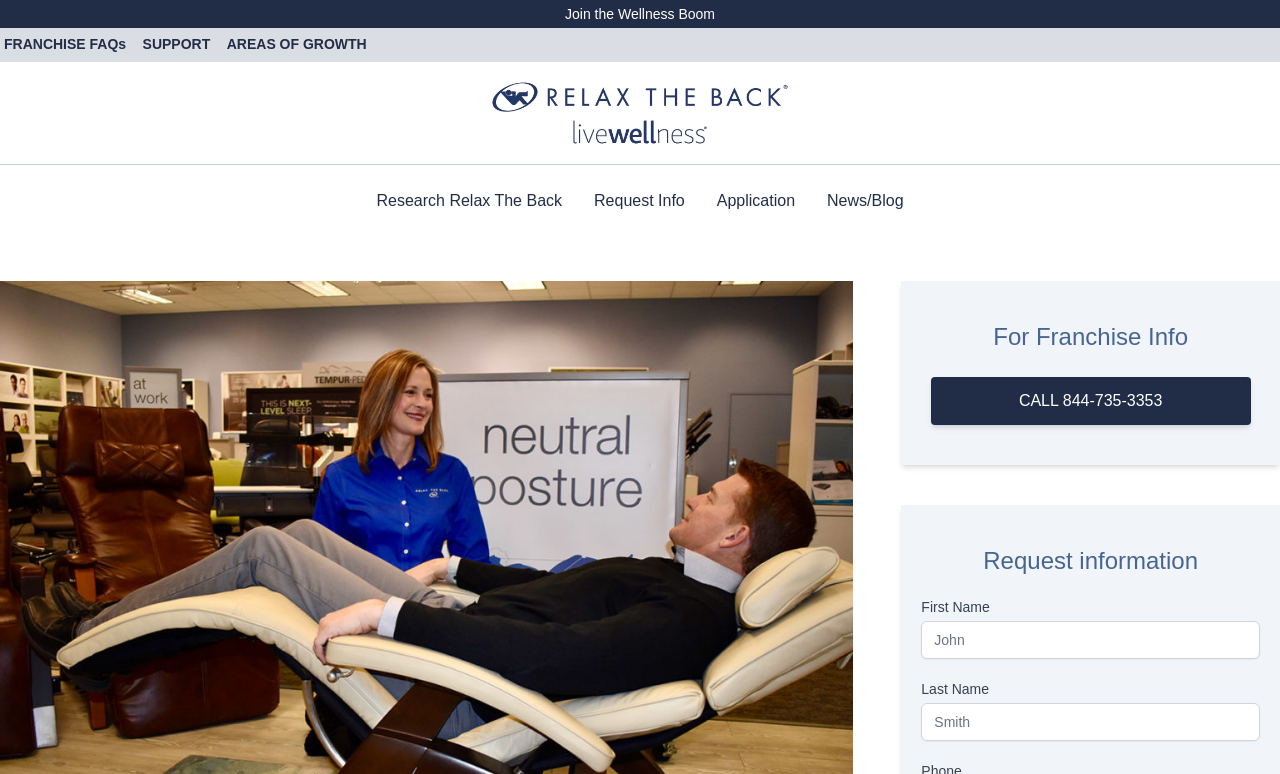From the details in the image, provide a thorough response to the question: What is the phone number to call for franchise information?

I found a link with the text 'CALL 844-735-3353' which suggests that this is the phone number to call for franchise information.